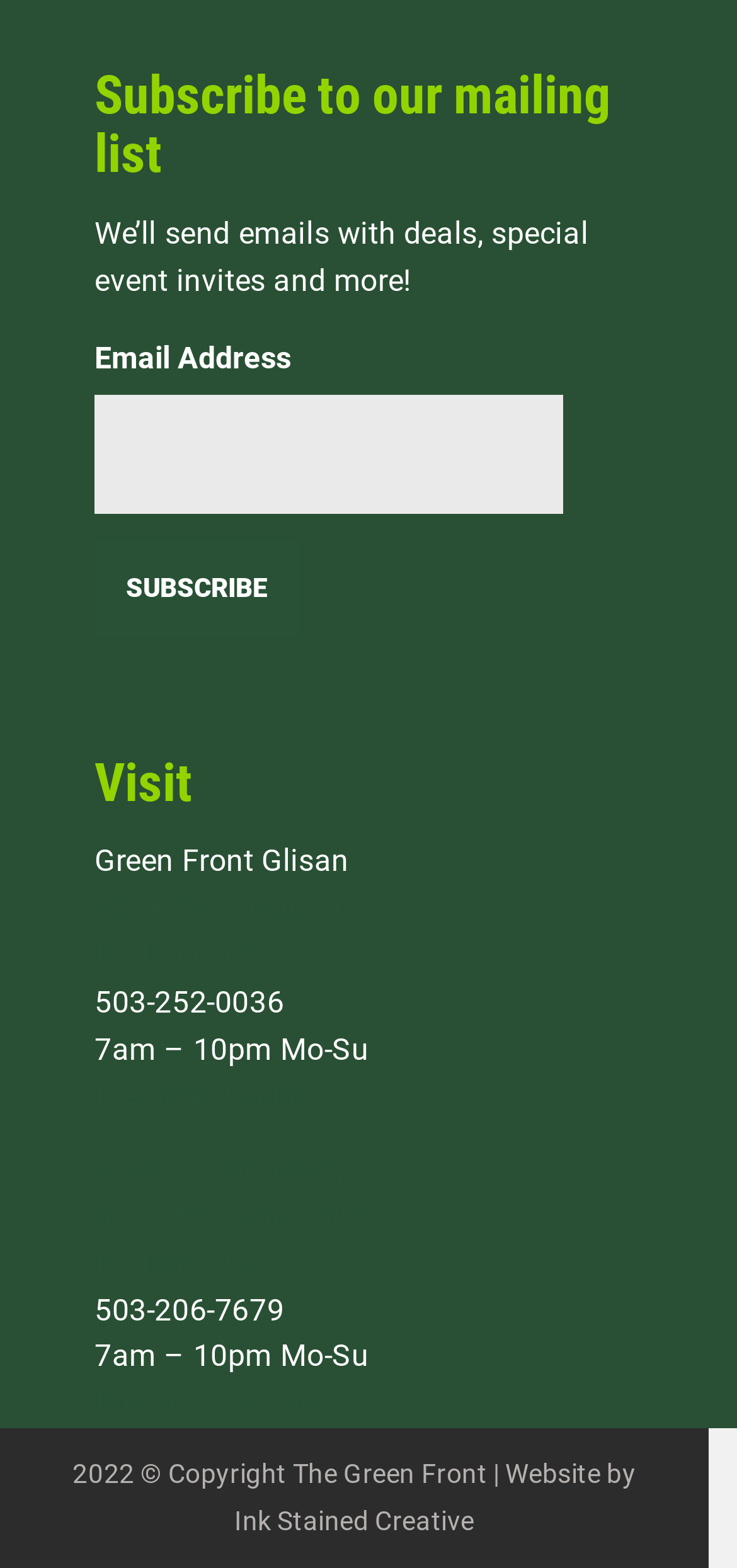Identify the bounding box coordinates of the clickable region necessary to fulfill the following instruction: "Visit Green Front Glisan". The bounding box coordinates should be four float numbers between 0 and 1, i.e., [left, top, right, bottom].

[0.128, 0.568, 0.473, 0.62]